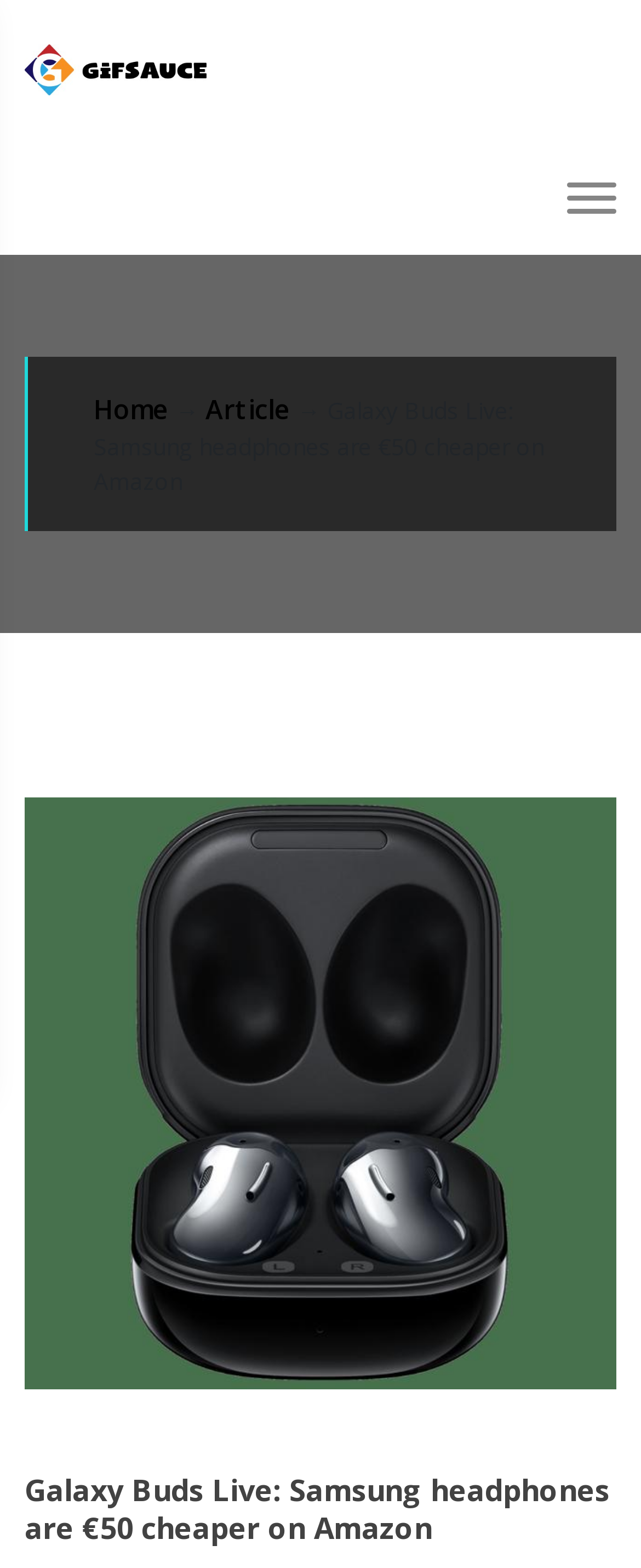Given the description "alt="gifsauce" title="gifsauce"", determine the bounding box of the corresponding UI element.

[0.038, 0.031, 0.346, 0.054]